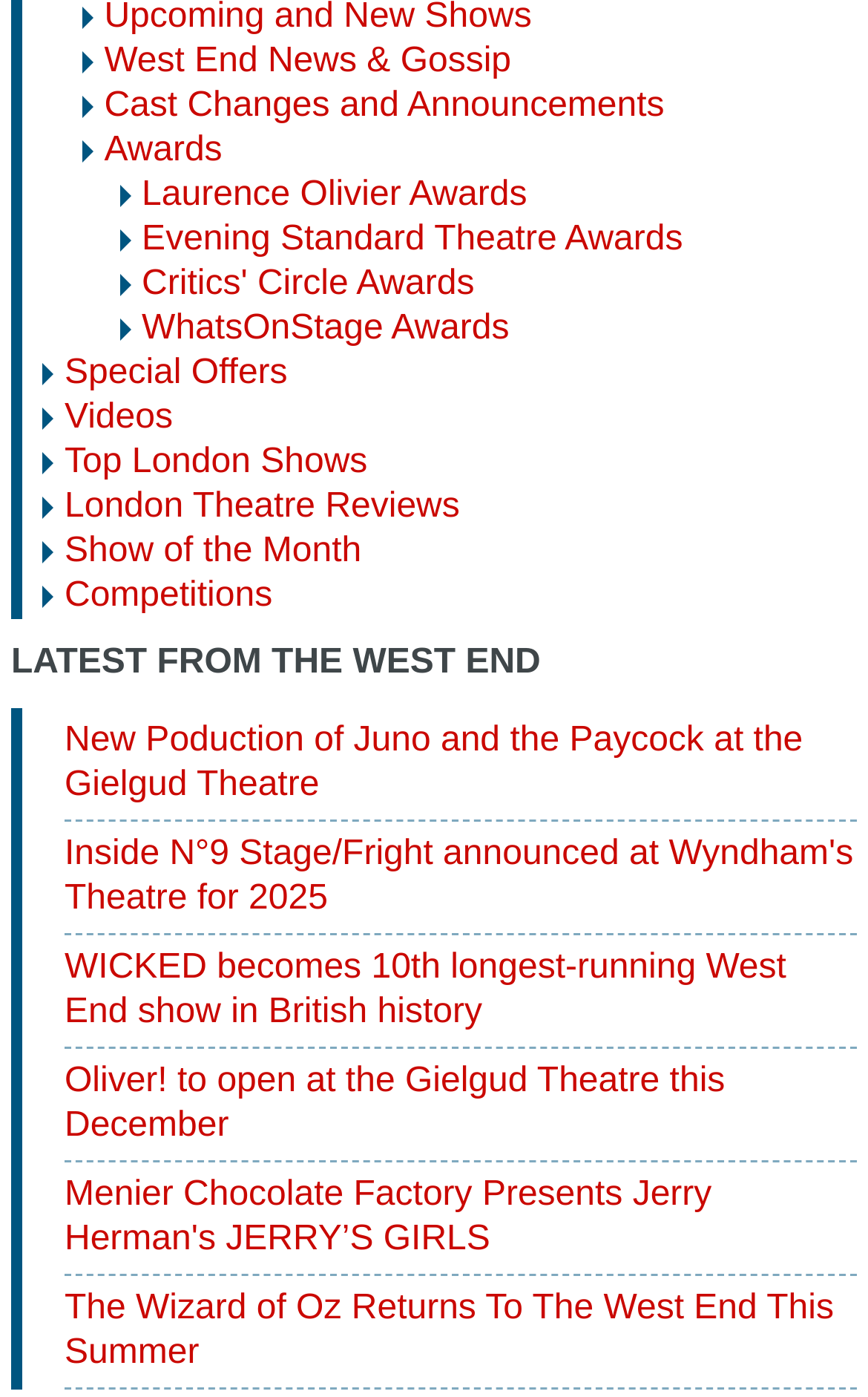Locate the bounding box coordinates of the clickable element to fulfill the following instruction: "Read latest news from the West End". Provide the coordinates as four float numbers between 0 and 1 in the format [left, top, right, bottom].

[0.013, 0.442, 0.987, 0.506]